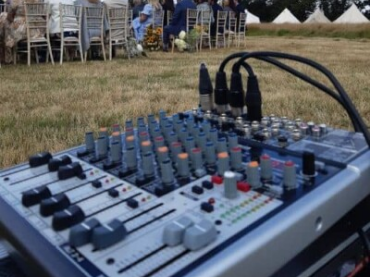Utilize the details in the image to give a detailed response to the question: What is the likely purpose of the event setup?

The likely purpose of the event setup is a gathering or celebration because of the arrangement of tables and chairs in the grass field, and the presence of white event tents in the distance, which suggests a festive atmosphere and a large gathering of people.